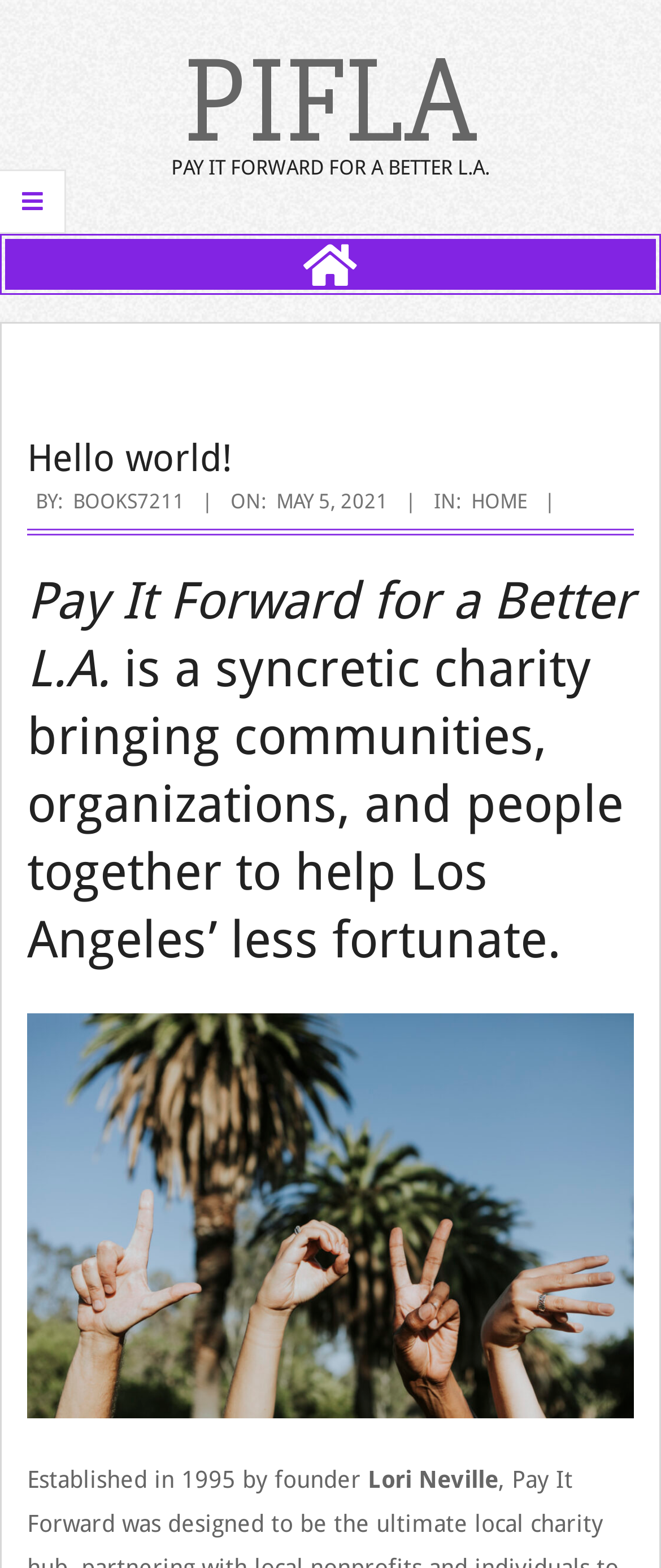Construct a thorough caption encompassing all aspects of the webpage.

The webpage is about Pay It Forward for a Better L.A., a charity that brings communities, organizations, and people together to help Los Angeles' less fortunate. At the top, there is a heading that reads "PAY IT FORWARD FOR A BETTER L.A." in a prominent position, spanning the entire width of the page. Below this heading, there is a link to "PIFLA" and a Facebook icon on the left side, followed by a Twitter icon on the right side.

Further down, there is a heading that reads "Hello world!" in a smaller font size. Below this, there is a section that displays information about a blog post, including the author "BOOKS7211", the date and time "Wednesday, May 5, 2021, 1:45 am", and the category "HOME".

The main content of the page is a paragraph that describes the charity, stating that it is a syncretic charity that brings communities, organizations, and people together to help Los Angeles' less fortunate. This paragraph is accompanied by an image of "PIFLA loving hands" that takes up most of the page's width. Below the image, there is a sentence that reads "Established in 1995 by founder" followed by the founder's name, "Lori Neville".